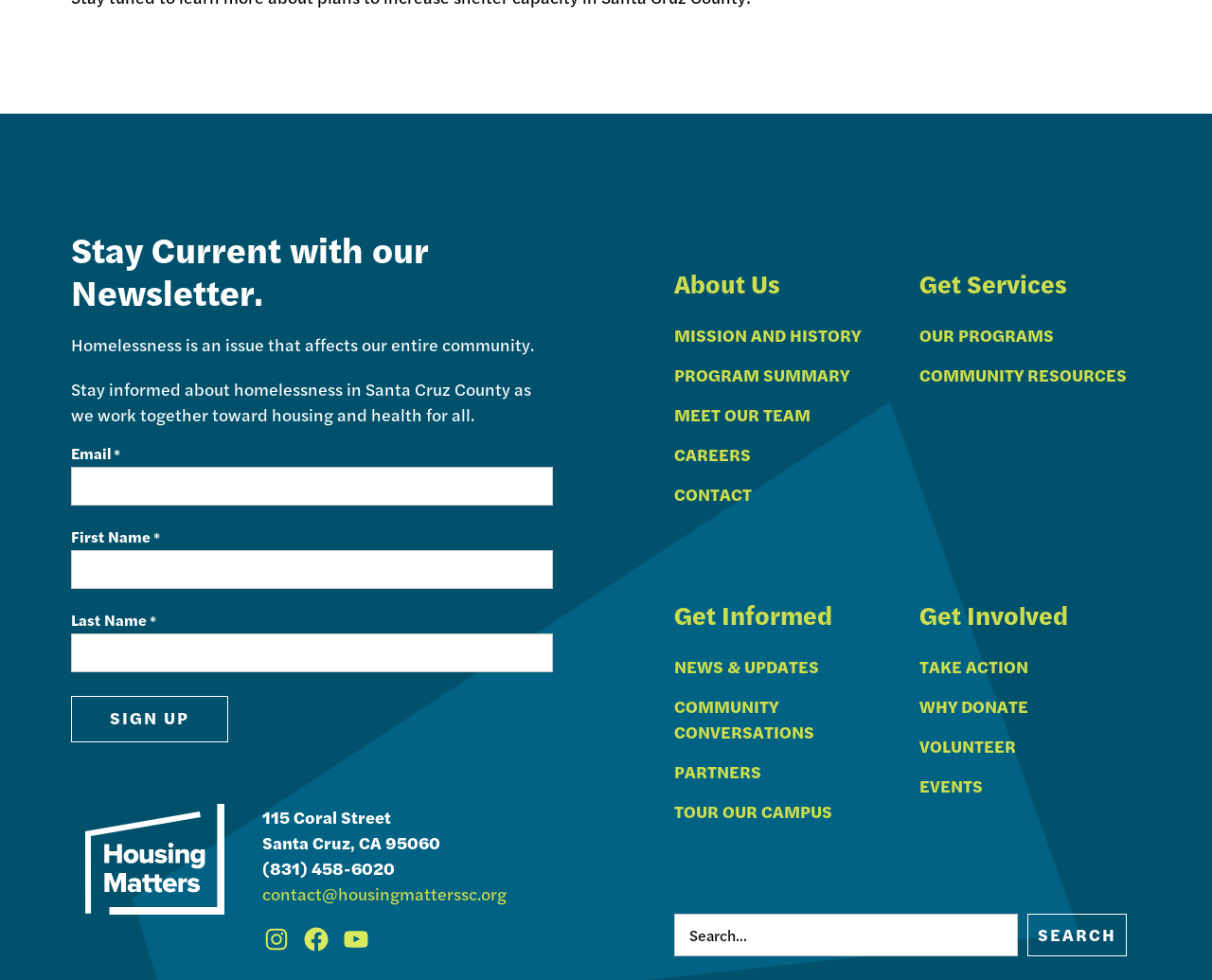Can you specify the bounding box coordinates for the region that should be clicked to fulfill this instruction: "Search".

[0.848, 0.932, 0.93, 0.975]